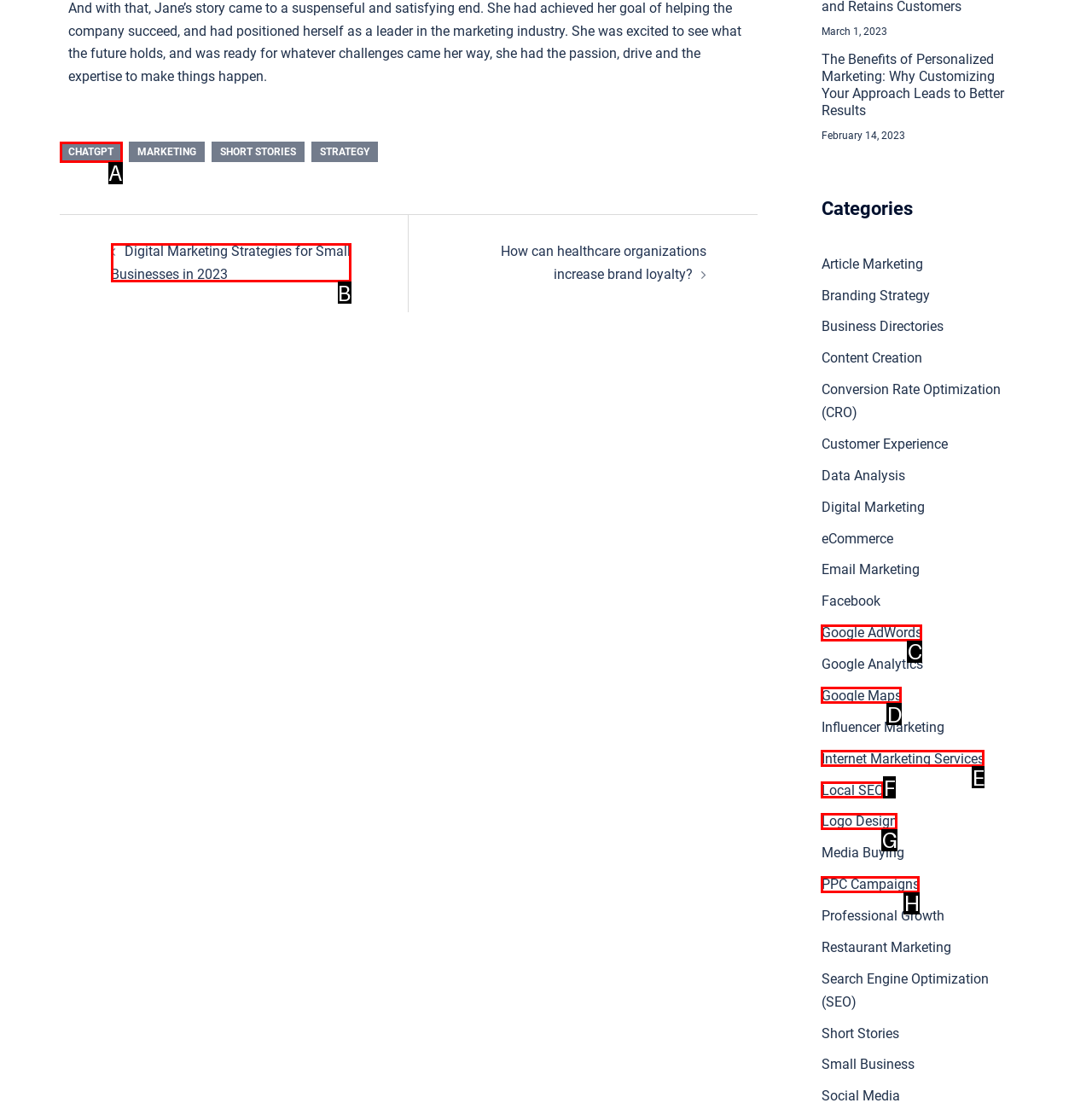Choose the letter of the element that should be clicked to complete the task: Click on the 'CHATGPT' link
Answer with the letter from the possible choices.

A